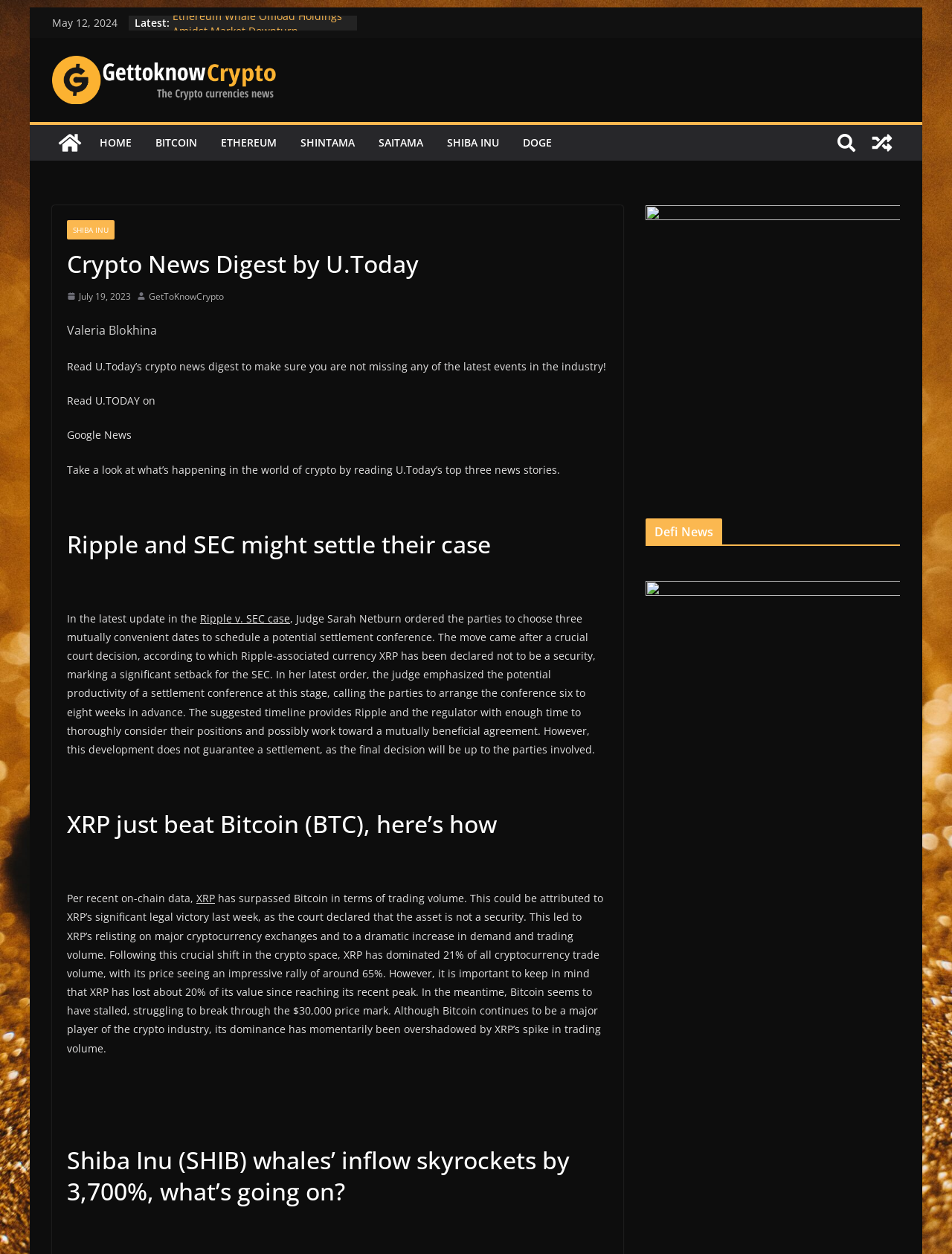Please determine the bounding box coordinates for the element that should be clicked to follow these instructions: "Read the latest Ethereum news".

[0.181, 0.012, 0.359, 0.035]